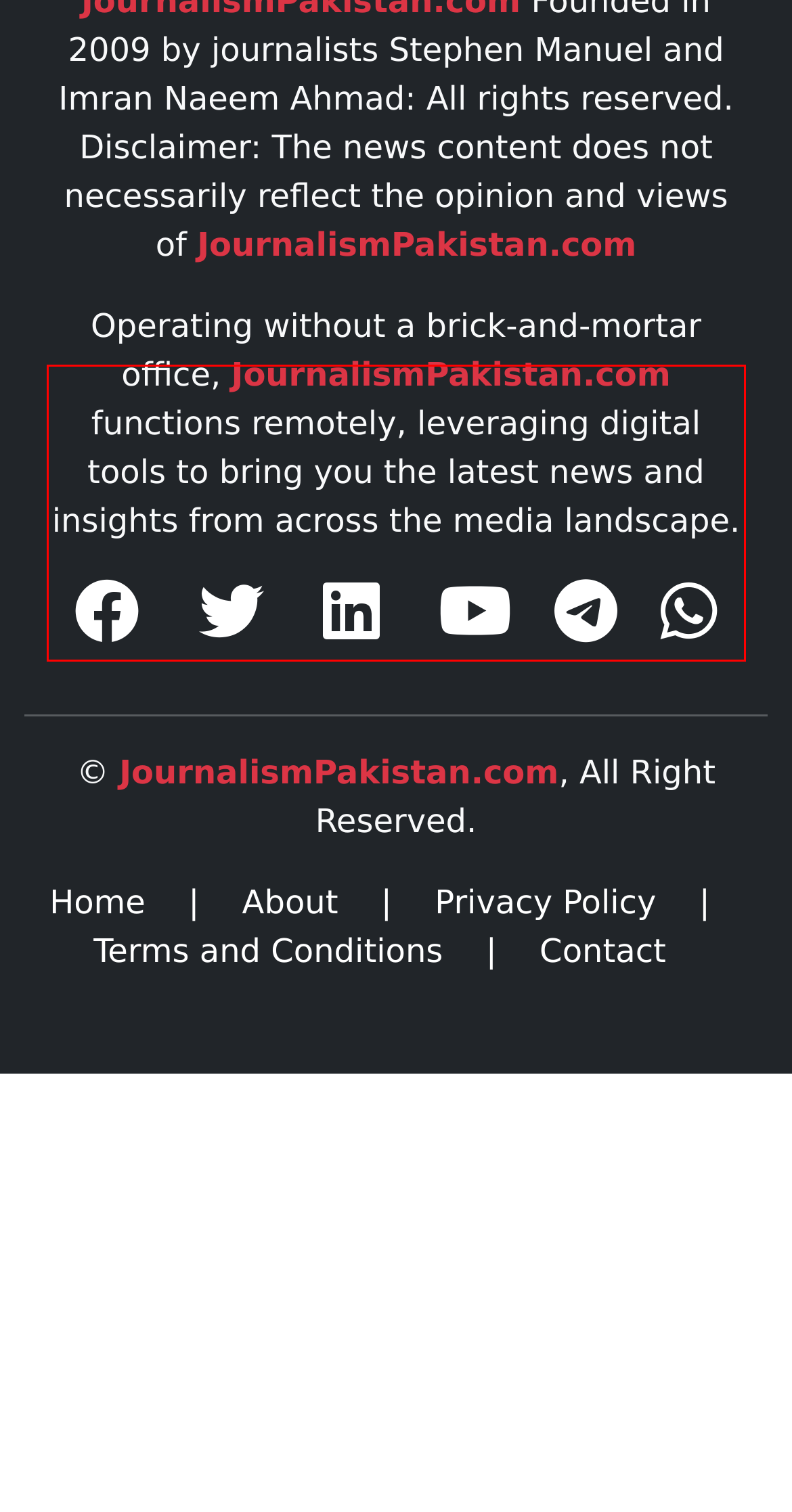From the given screenshot of a webpage, identify the red bounding box and extract the text content within it.

JournalismPakistan.com Founded in 2009 by journalists Stephen Manuel and Imran Naeem Ahmad: All rights reserved. Disclaimer: The news content does not necessarily reflect the opinion and views of JournalismPakistan.com